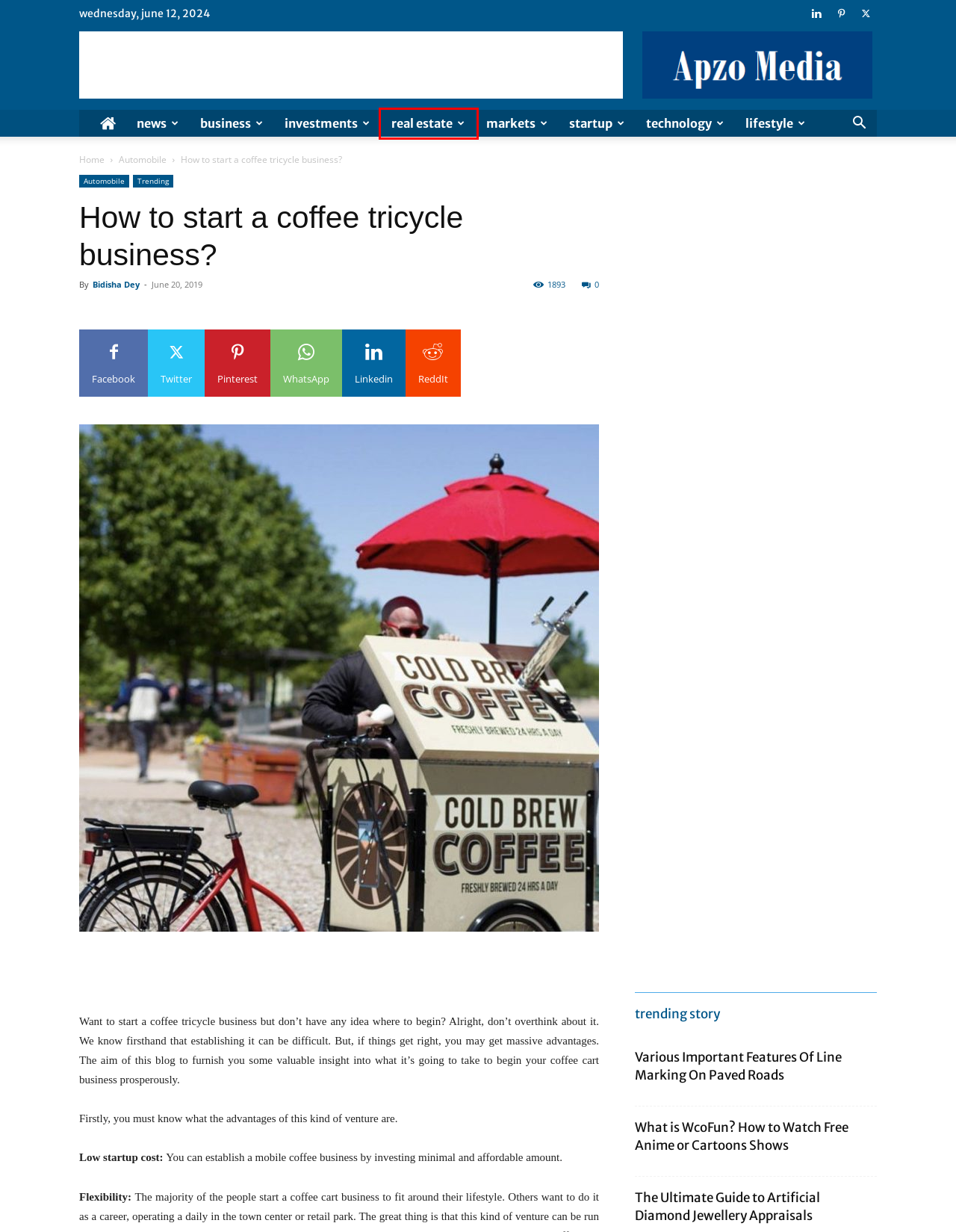A screenshot of a webpage is given, marked with a red bounding box around a UI element. Please select the most appropriate webpage description that fits the new page after clicking the highlighted element. Here are the candidates:
A. Technology Archives - Apzo Media
B. Bidisha Dey - Apzo Media
C. Startup Archives - Apzo Media
D. The Ultimate Guide to Artificial Diamond Jewellery Appraisals
E. Line Marking Services in Sydney | J&M Road Marking Specialists
F. The Modern Automobile : The Difference Between Car And Automobile
G. What is Real Estate 🏠 Real Estate Agent, Mortgages & Homes for Selling
H. Trending Archives - Apzo Media

G